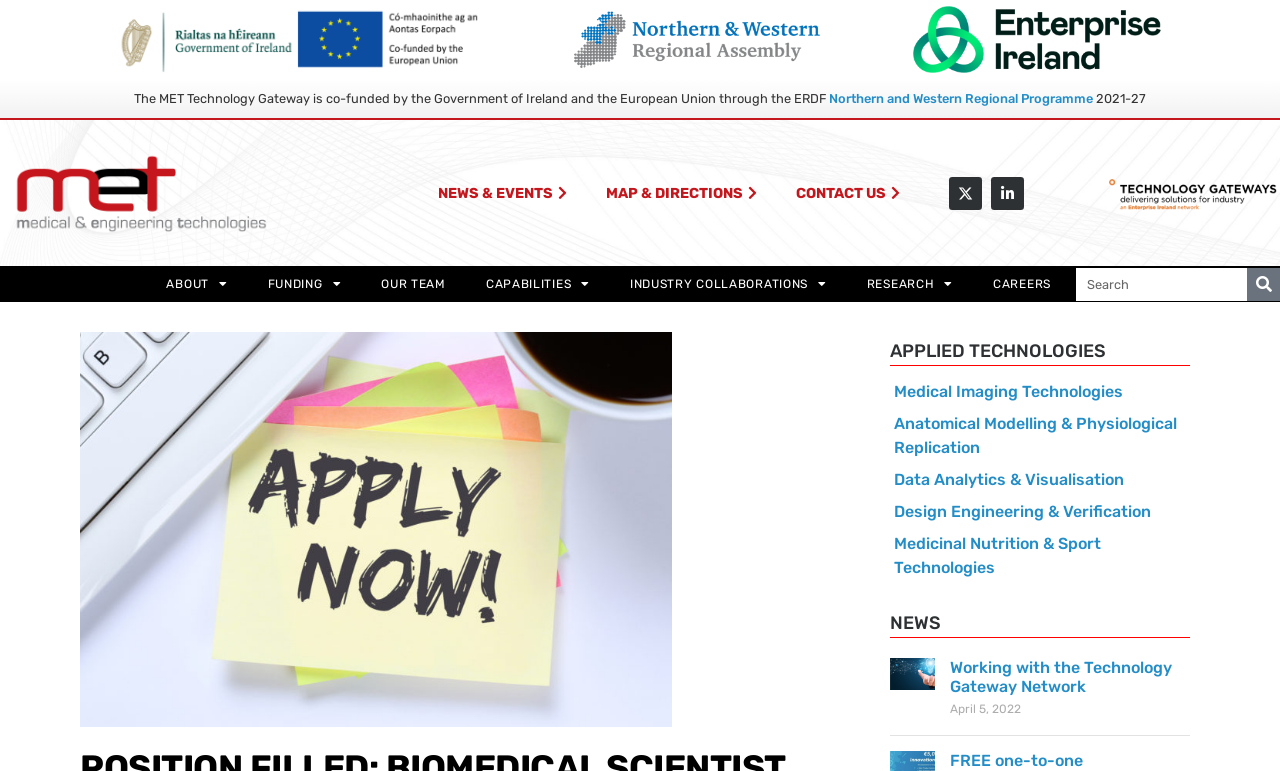Identify the bounding box coordinates for the element you need to click to achieve the following task: "Click the MET logo". The coordinates must be four float values ranging from 0 to 1, formatted as [left, top, right, bottom].

[0.008, 0.197, 0.214, 0.304]